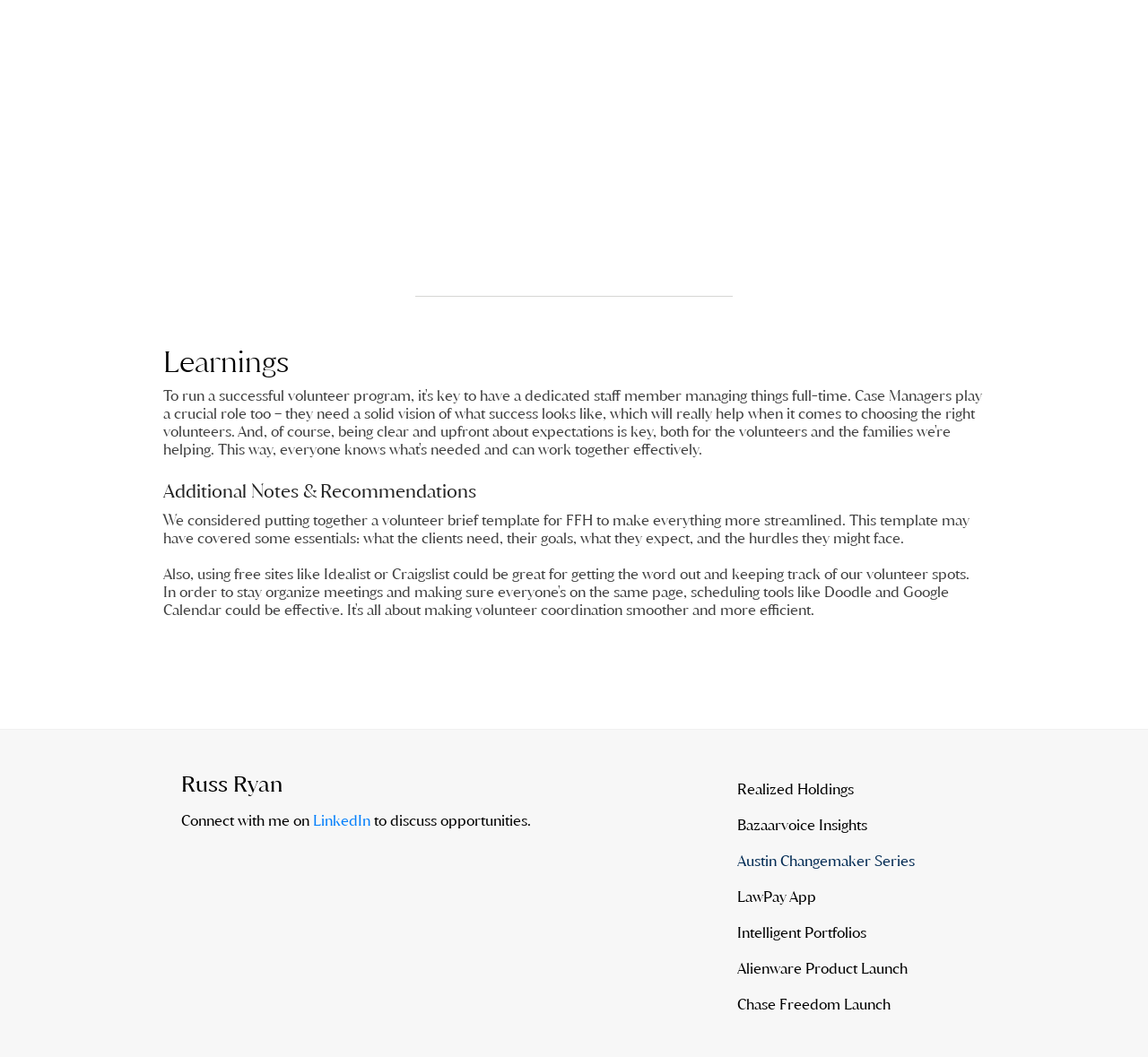Respond to the following question with a brief word or phrase:
How many links are available in the 'Site' navigation section?

7